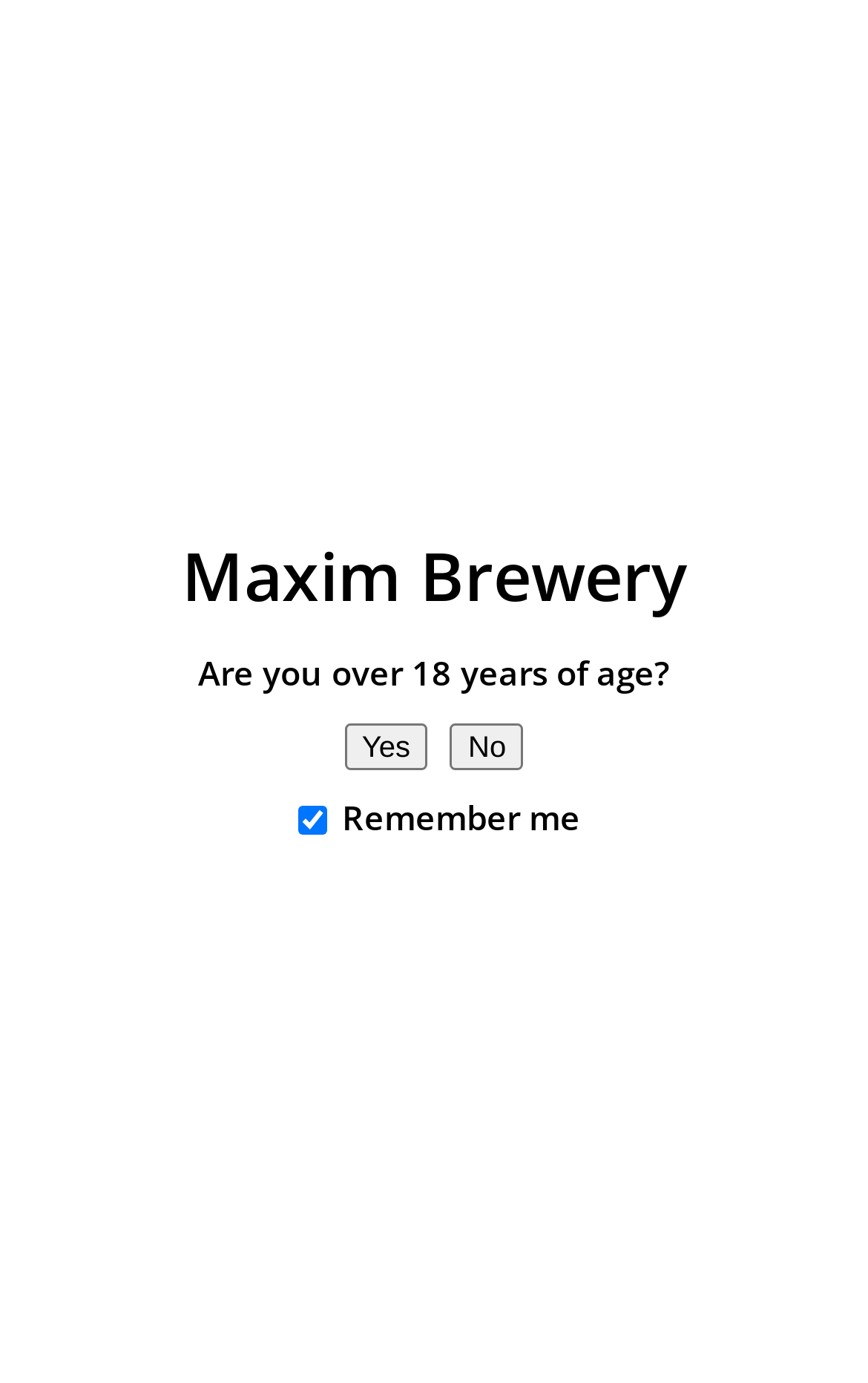Give a short answer to this question using one word or a phrase:
How many core brands are available?

six